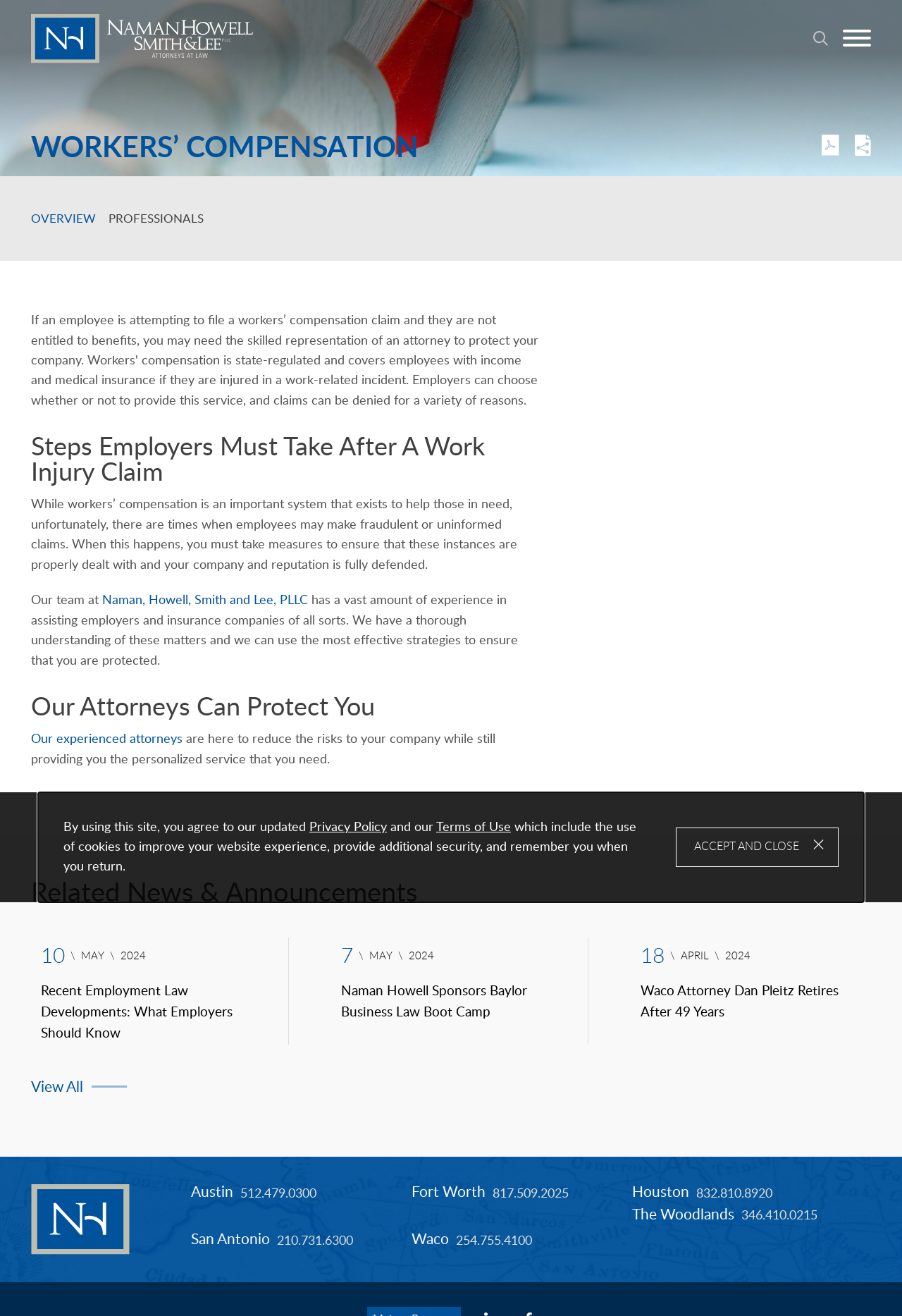Determine the bounding box for the UI element as described: "Austin". The coordinates should be represented as four float numbers between 0 and 1, formatted as [left, top, right, bottom].

[0.212, 0.901, 0.258, 0.912]